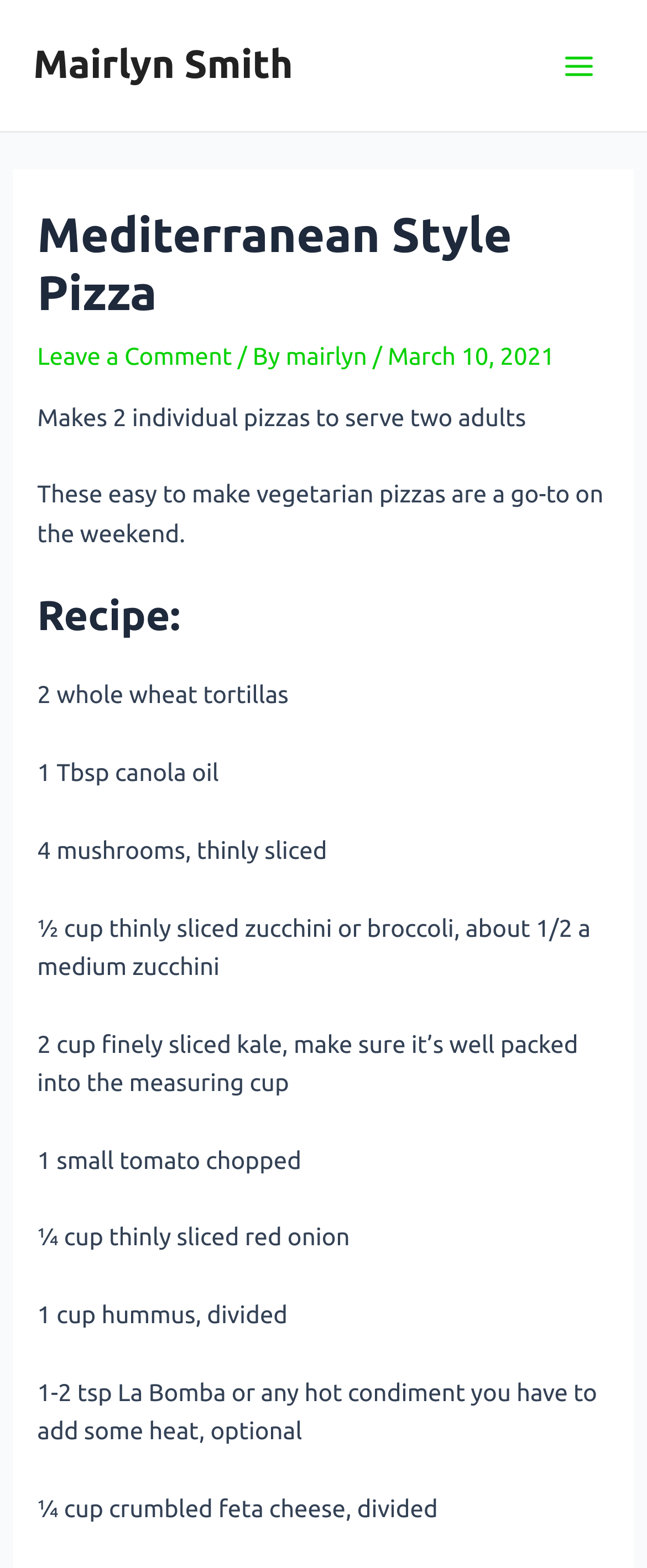What type of tortillas are used in this recipe?
Using the picture, provide a one-word or short phrase answer.

Whole wheat